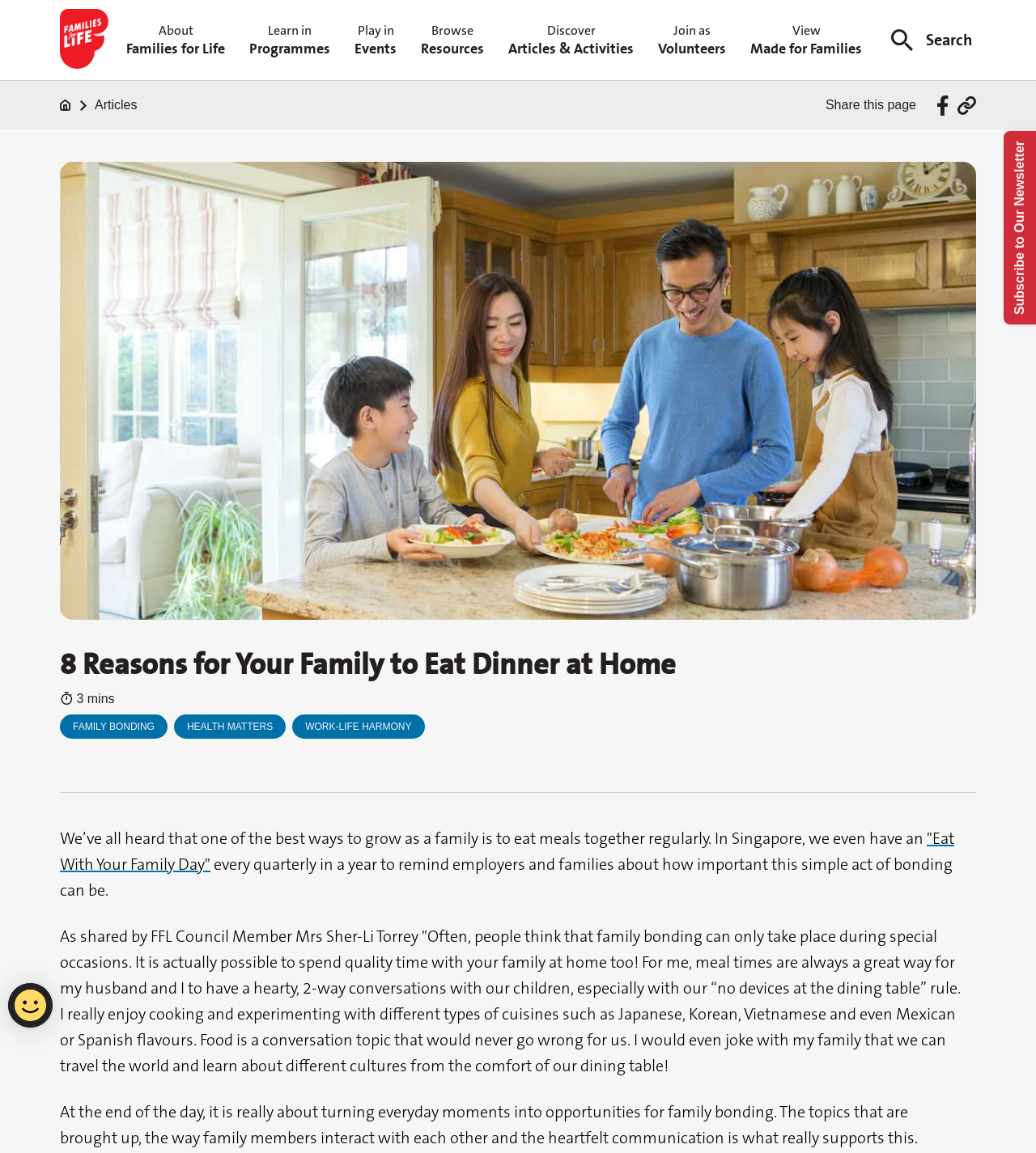Can you provide the bounding box coordinates for the element that should be clicked to implement the instruction: "Read the article '8 Reasons for Your Family to Eat Dinner at Home'"?

[0.058, 0.56, 0.942, 0.593]